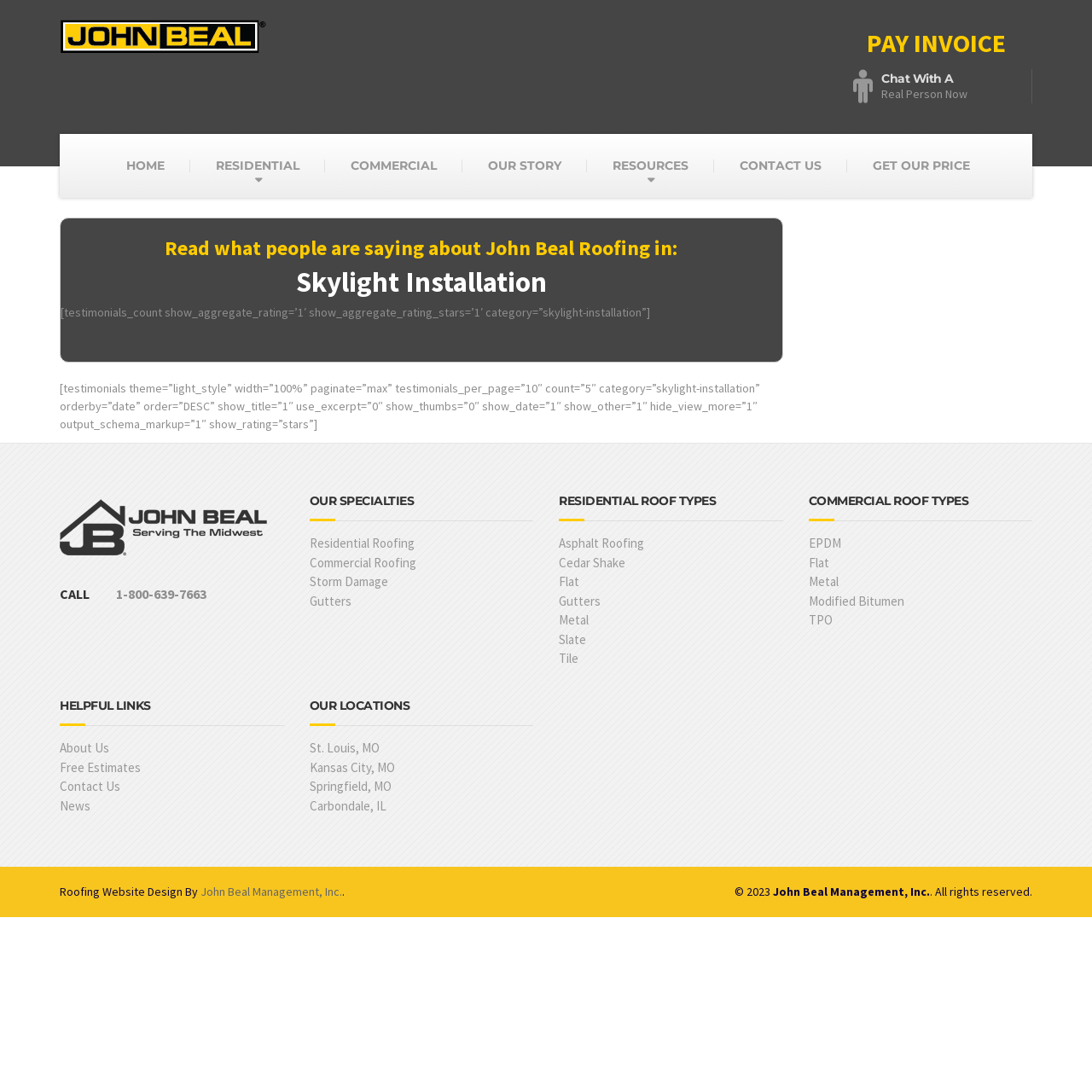Determine the bounding box coordinates of the clickable element to complete this instruction: "Click on the 'PAY INVOICE' link". Provide the coordinates in the format of four float numbers between 0 and 1, [left, top, right, bottom].

[0.794, 0.024, 0.921, 0.054]